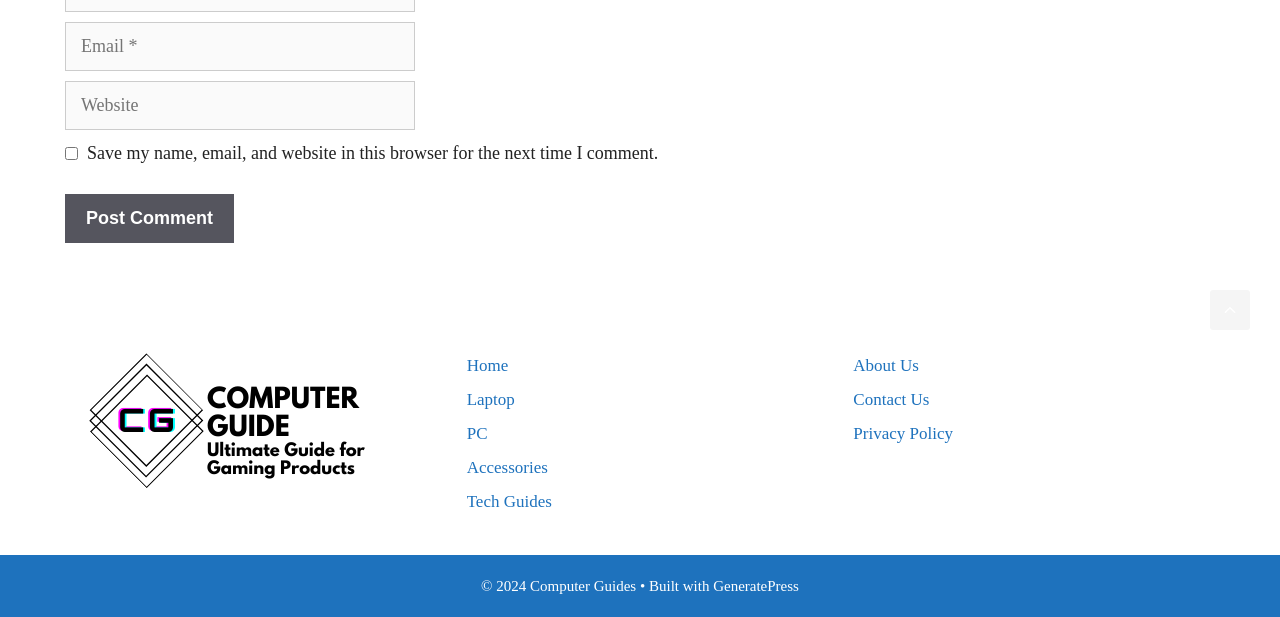What is the purpose of the checkbox?
Use the image to give a comprehensive and detailed response to the question.

The checkbox with ID 279 has a description 'Save my name, email, and website in this browser for the next time I comment.' which indicates its purpose is to save comment information for future use.